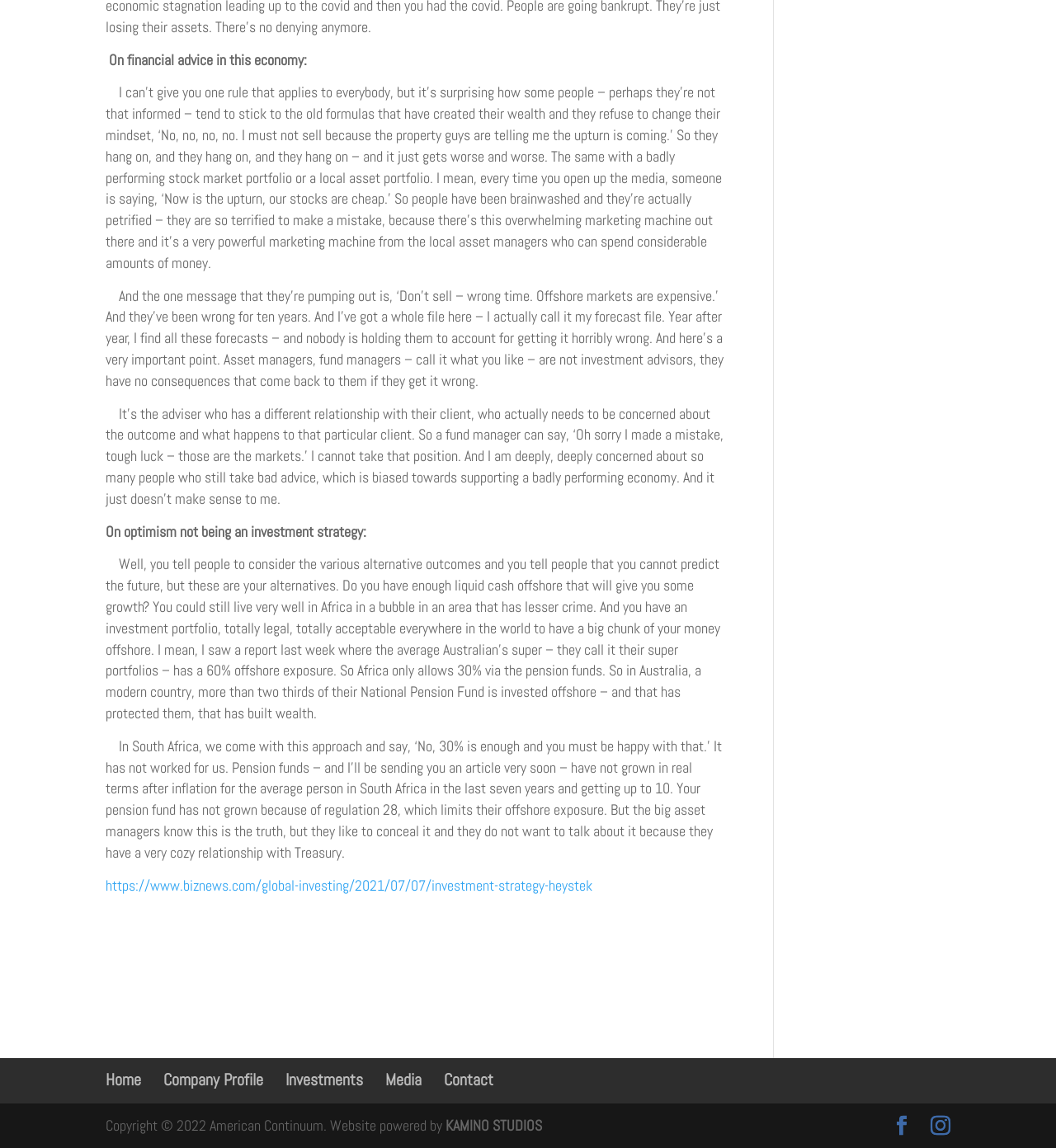What is the name of the company that powered the website?
Using the information from the image, give a concise answer in one word or a short phrase.

KAMINO STUDIOS